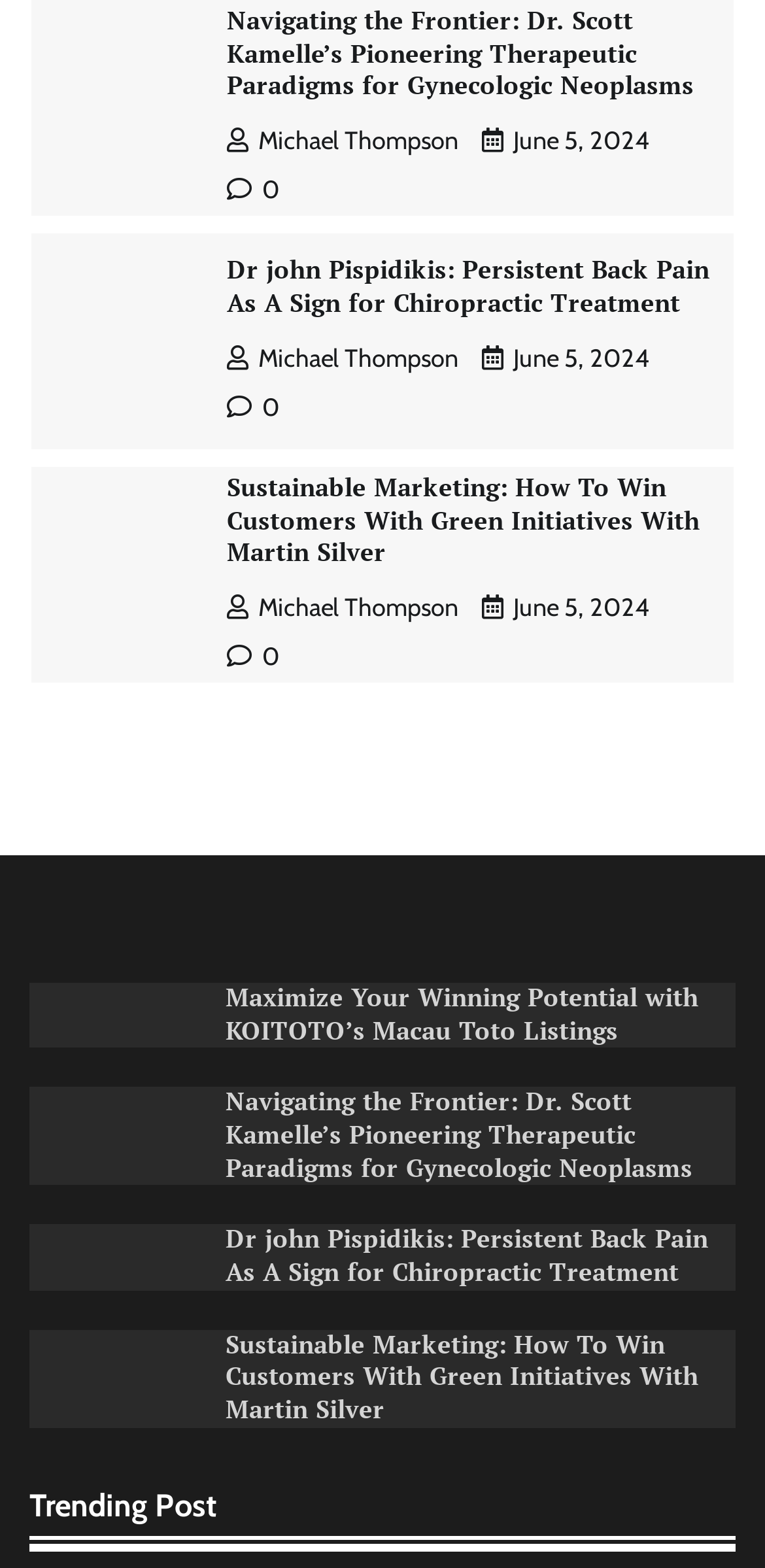Using the information in the image, could you please answer the following question in detail:
What is the title of the second post?

I found the heading element with the text 'Maximize Your Winning Potential with KOITOTO’s Macau Toto Listings' which is the title of the second post.